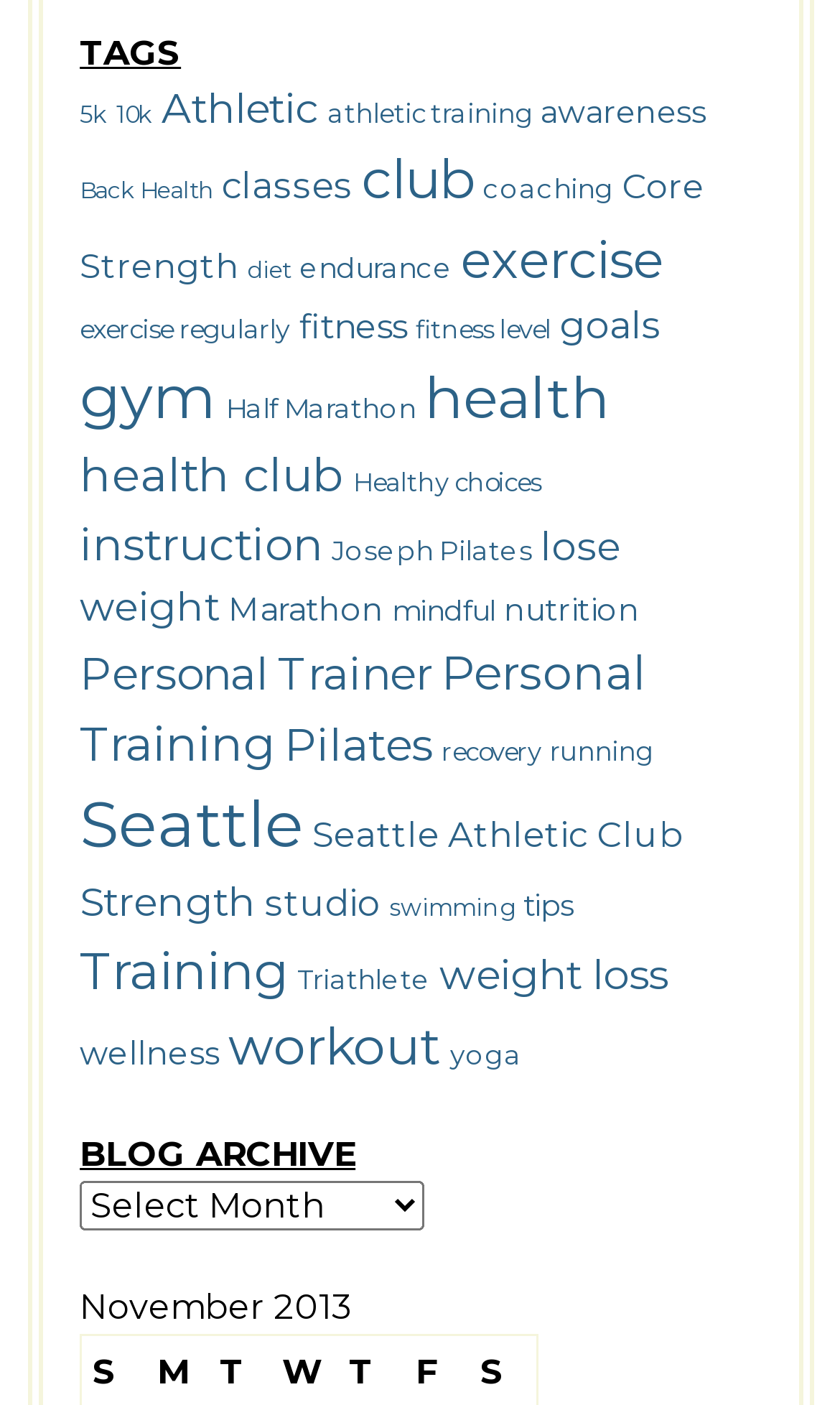Identify the bounding box of the UI element described as follows: "Core Strength". Provide the coordinates as four float numbers in the range of 0 to 1 [left, top, right, bottom].

[0.095, 0.119, 0.839, 0.203]